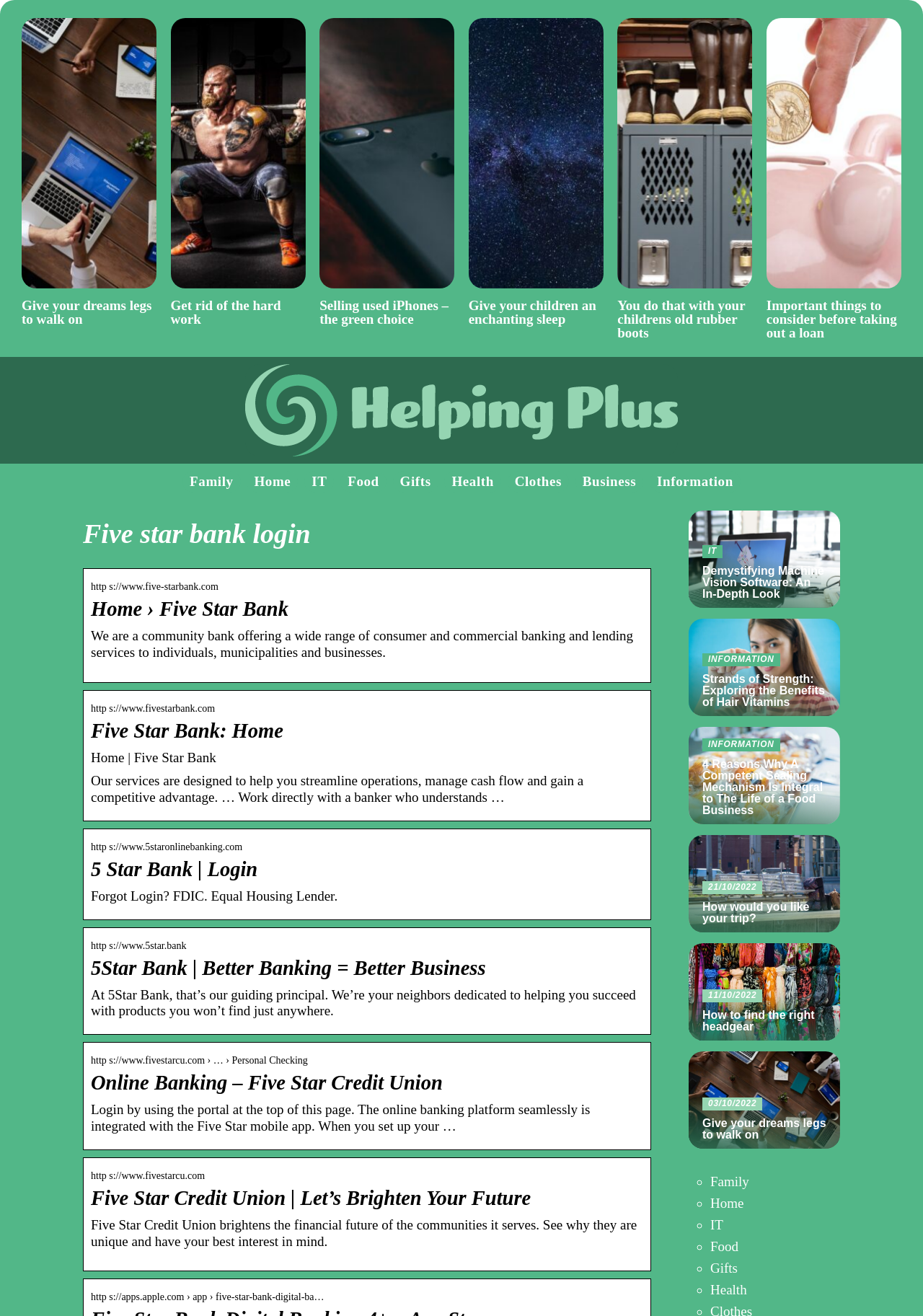Can you extract the primary headline text from the webpage?

Five star bank login